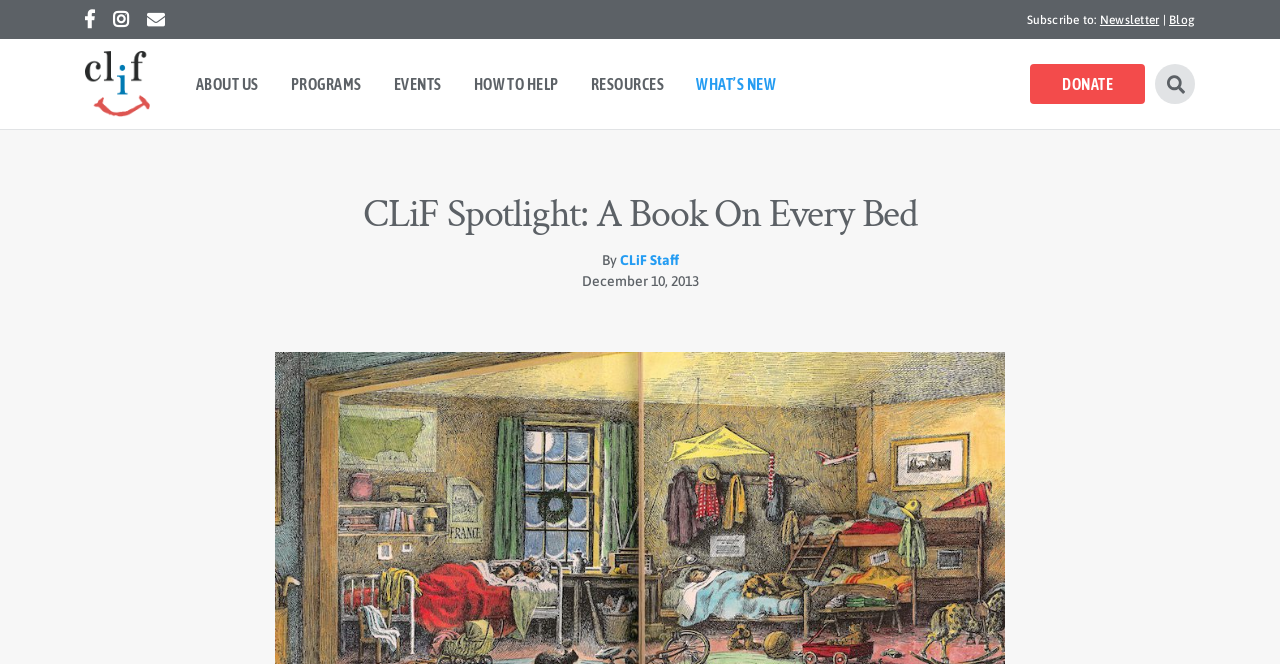Can you find the bounding box coordinates for the element to click on to achieve the instruction: "Click on the 'Warning lights' link"?

None